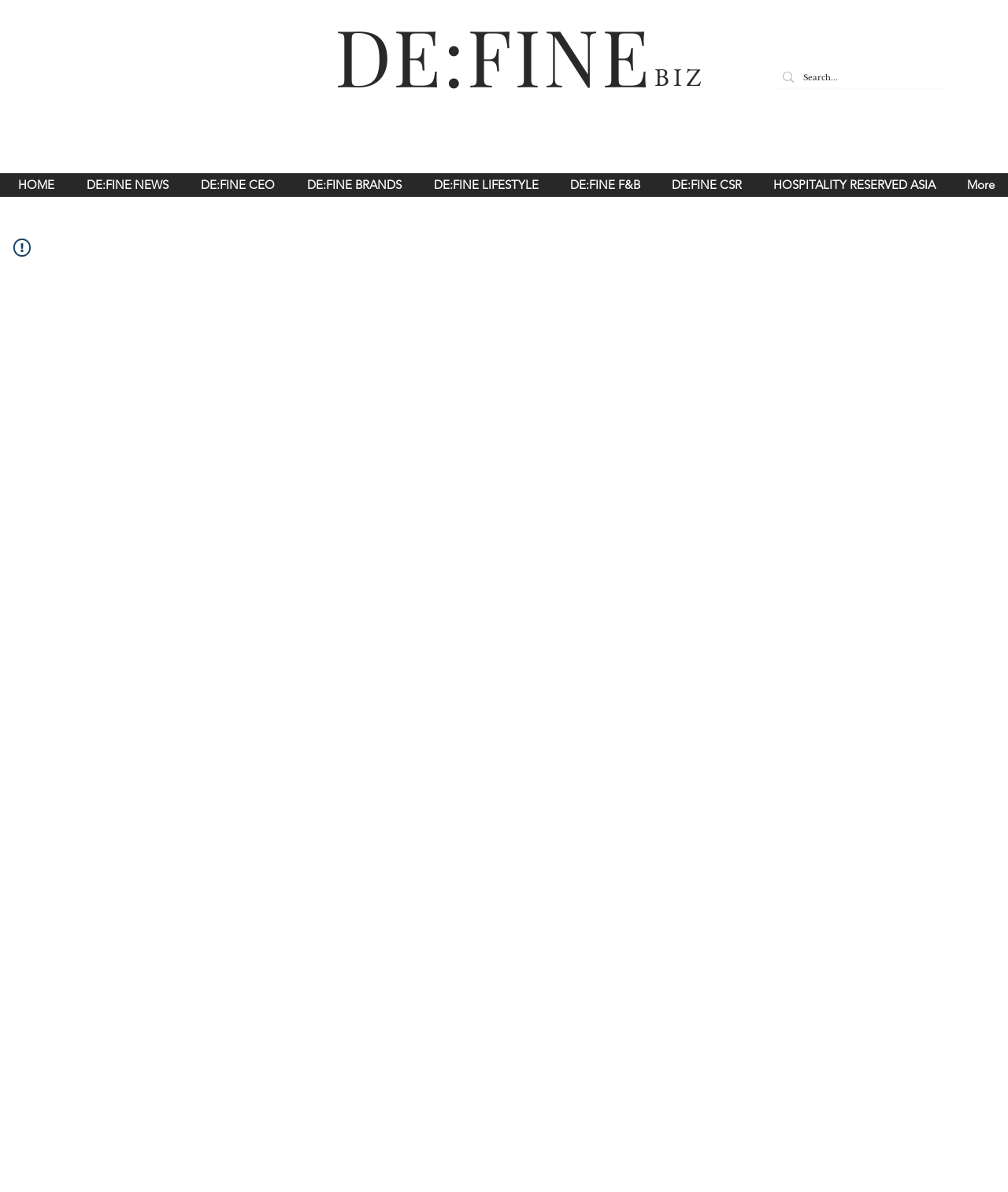Highlight the bounding box coordinates of the element you need to click to perform the following instruction: "Click on More."

[0.945, 0.139, 1.0, 0.172]